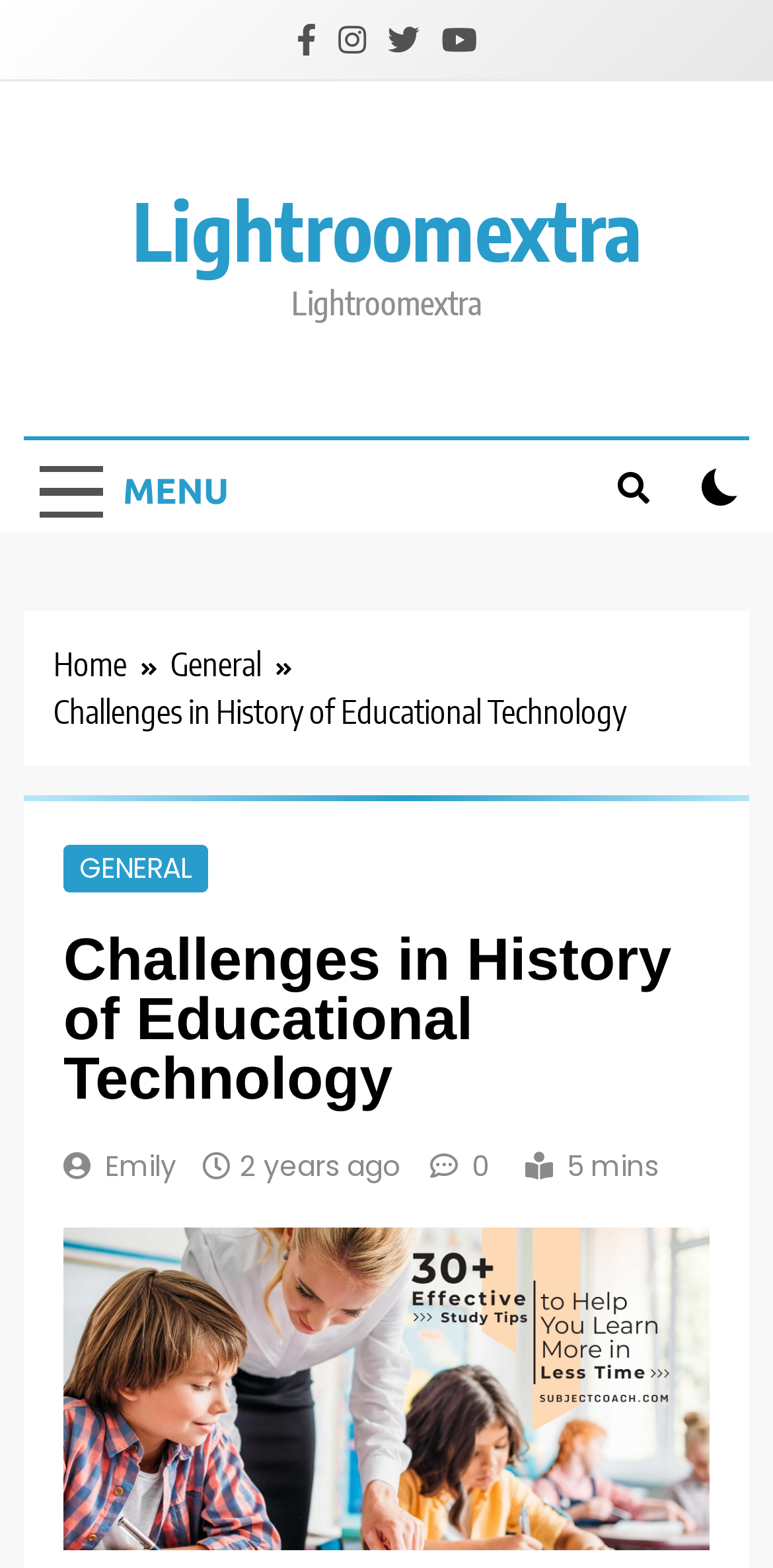Bounding box coordinates should be provided in the format (top-left x, top-left y, bottom-right x, bottom-right y) with all values between 0 and 1. Identify the bounding box for this UI element: Home

[0.069, 0.409, 0.221, 0.439]